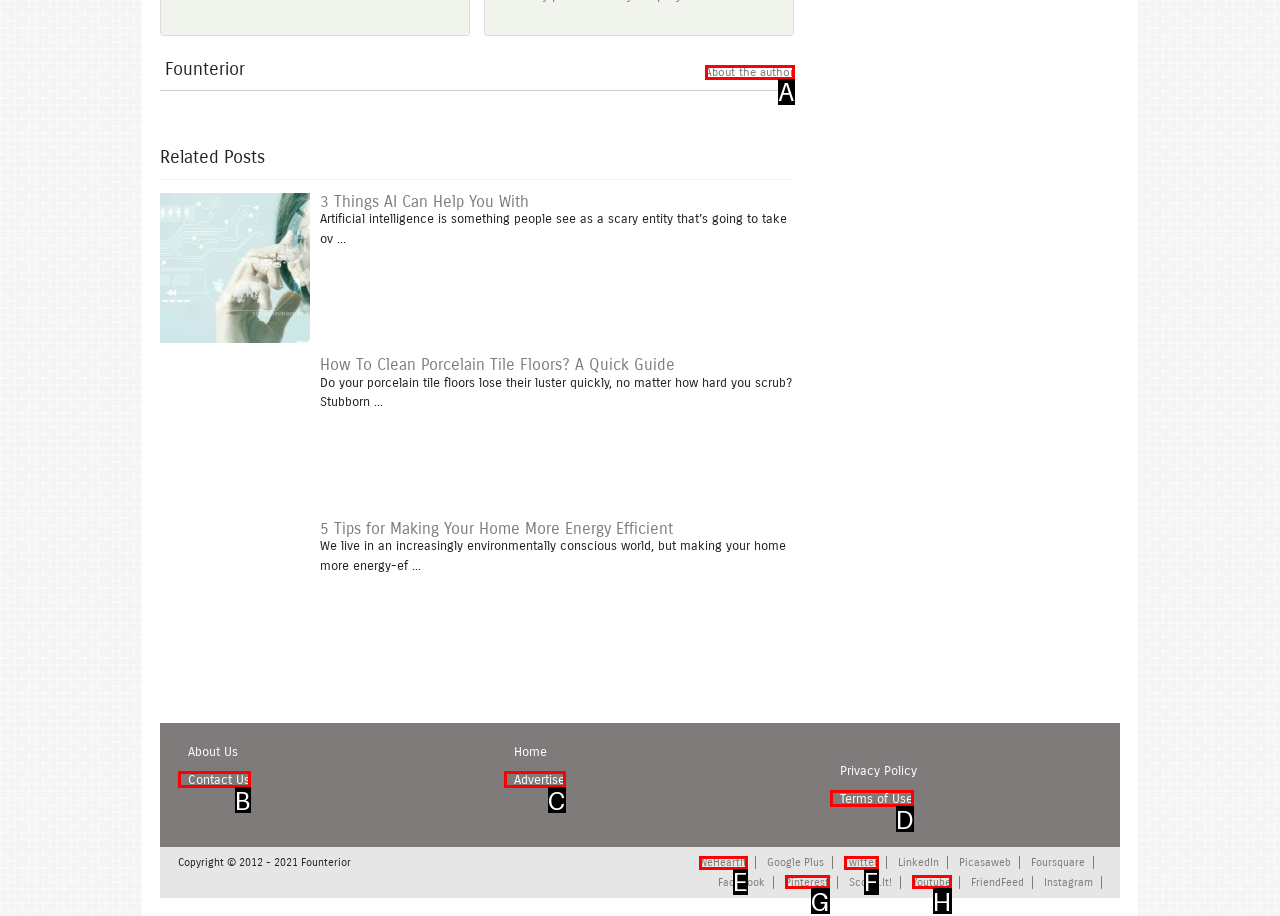Using the description: Terms of Use, find the HTML element that matches it. Answer with the letter of the chosen option.

D